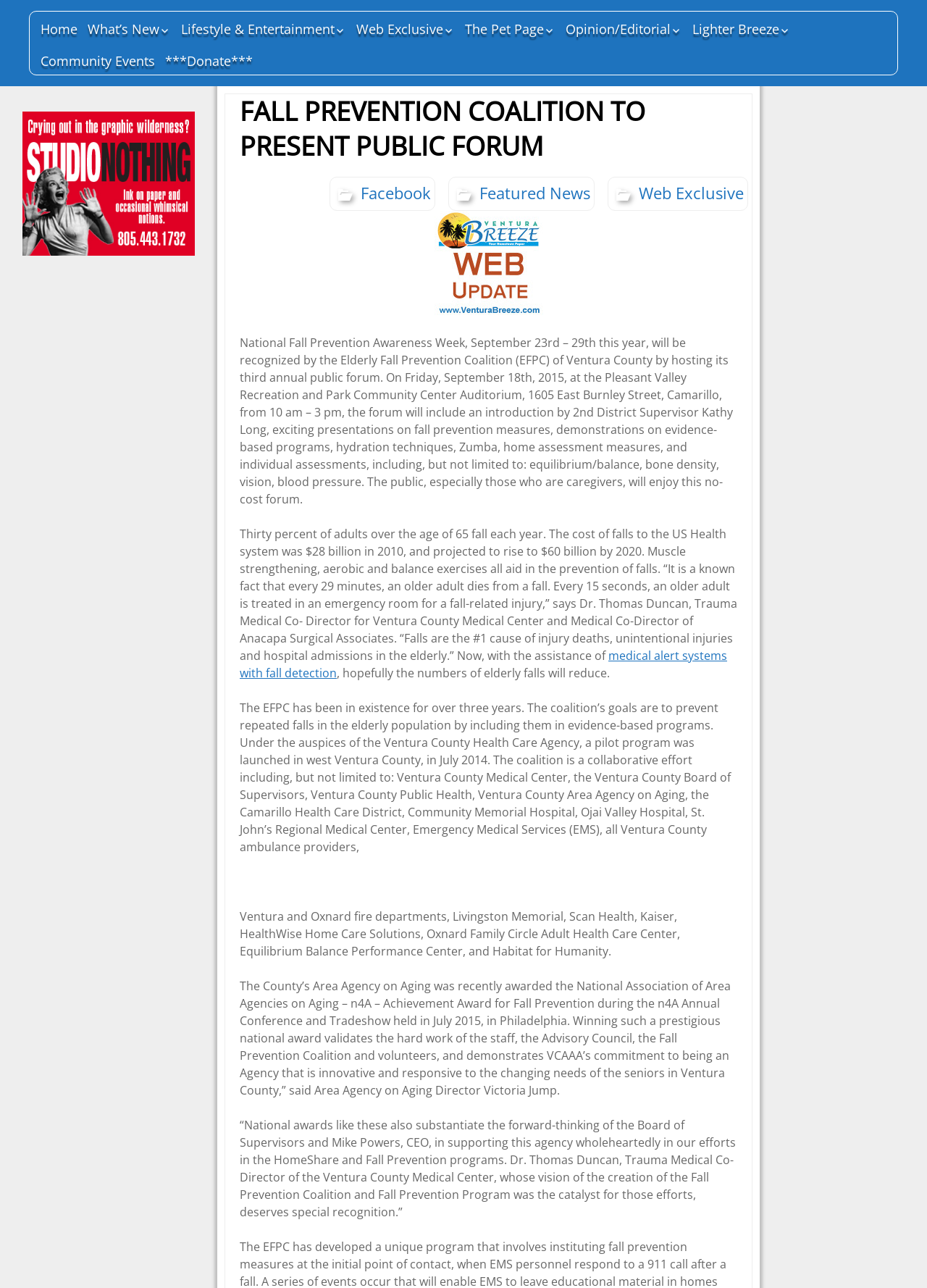Predict the bounding box of the UI element that fits this description: "Custom Trainings".

None